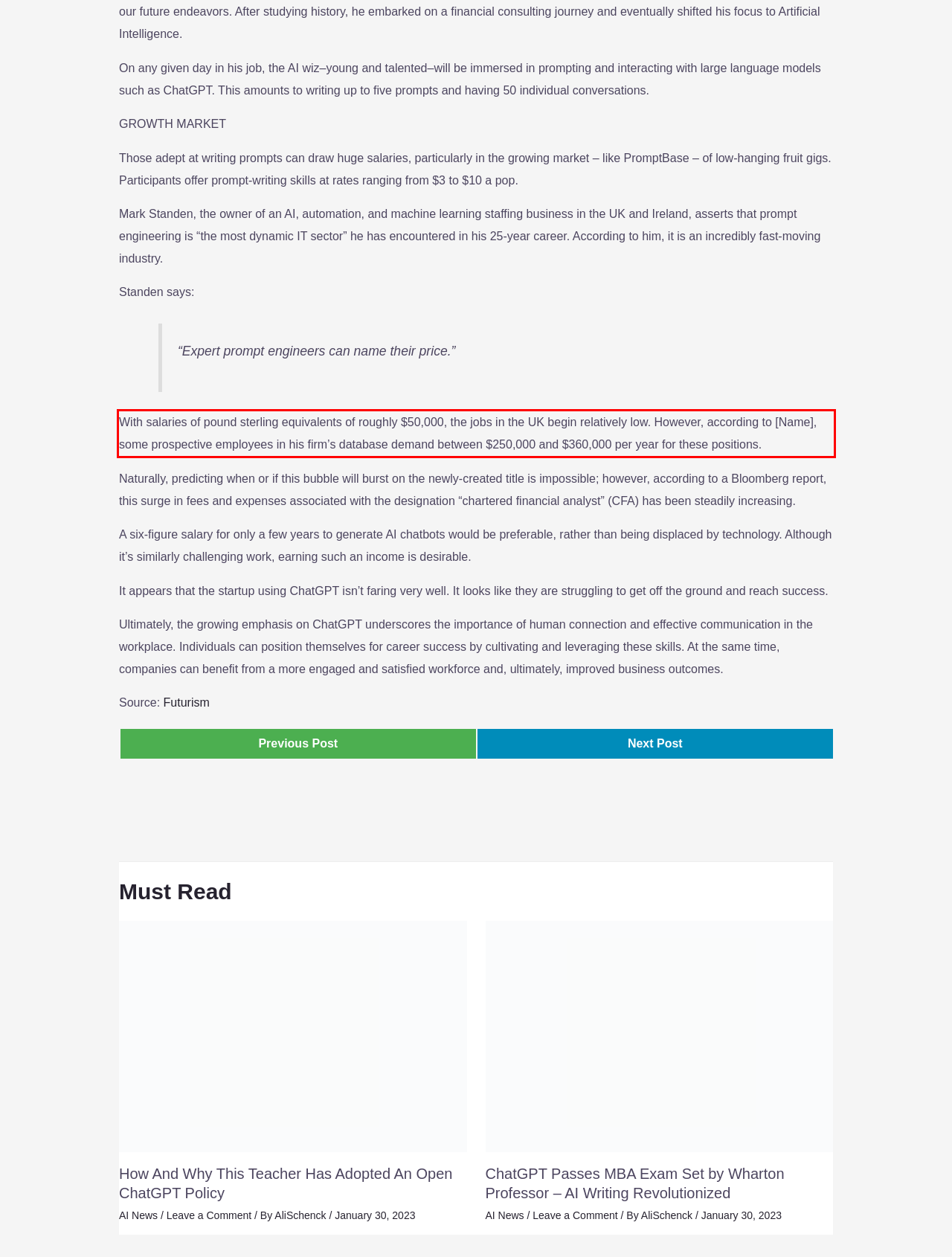Please perform OCR on the text within the red rectangle in the webpage screenshot and return the text content.

With salaries of pound sterling equivalents of roughly $50,000, the jobs in the UK begin relatively low. However, according to [Name], some prospective employees in his firm’s database demand between $250,000 and $360,000 per year for these positions.